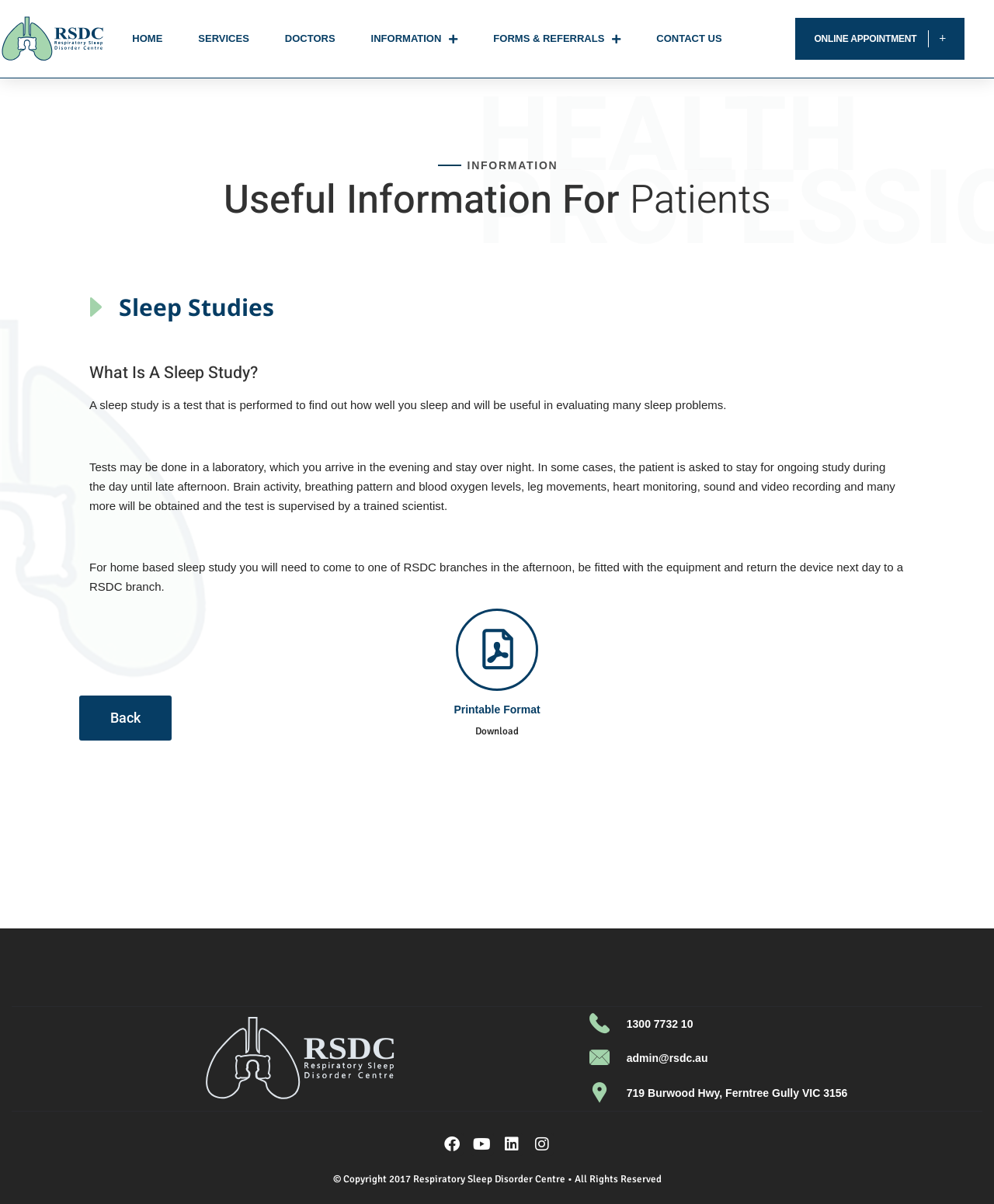Using the details from the image, please elaborate on the following question: What are the two options for sleep studies?

According to the webpage, there are two options for sleep studies: laboratory-based, where the patient arrives in the evening and stays overnight, and home-based, where the patient is fitted with equipment at a RSDC branch in the afternoon and returns the device the next day.